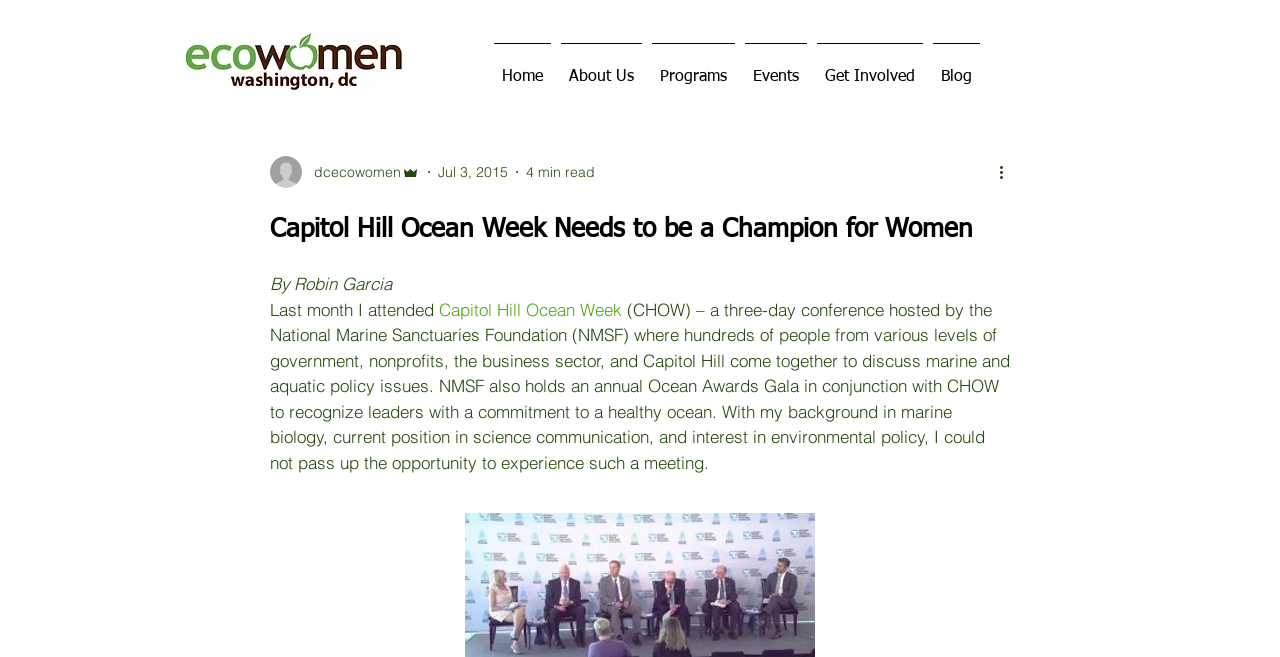What is the date of the article?
Based on the content of the image, thoroughly explain and answer the question.

The date of the article is mentioned in the text 'Jul 3, 2015' which is located below the writer's picture.